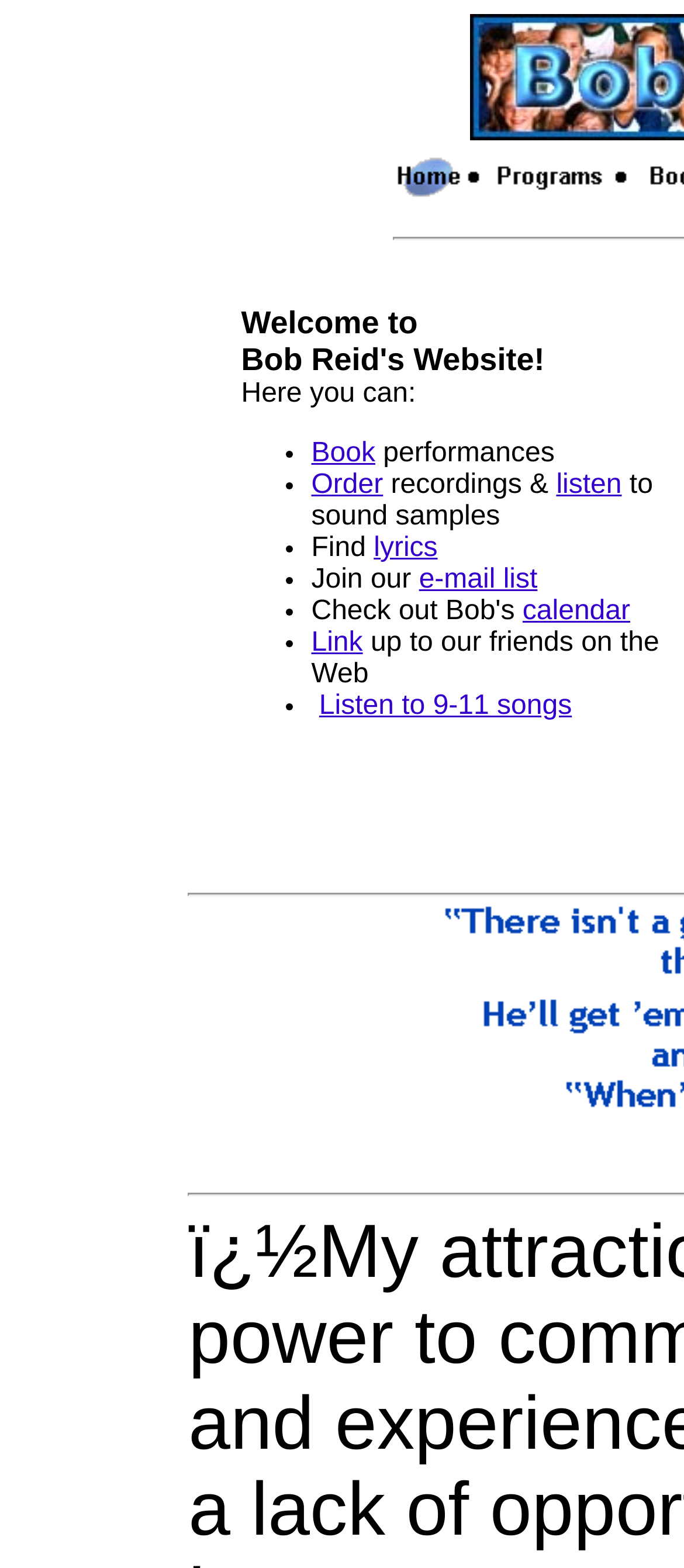Please identify the bounding box coordinates of the element's region that I should click in order to complete the following instruction: "Join the e-mail list". The bounding box coordinates consist of four float numbers between 0 and 1, i.e., [left, top, right, bottom].

[0.612, 0.36, 0.786, 0.379]